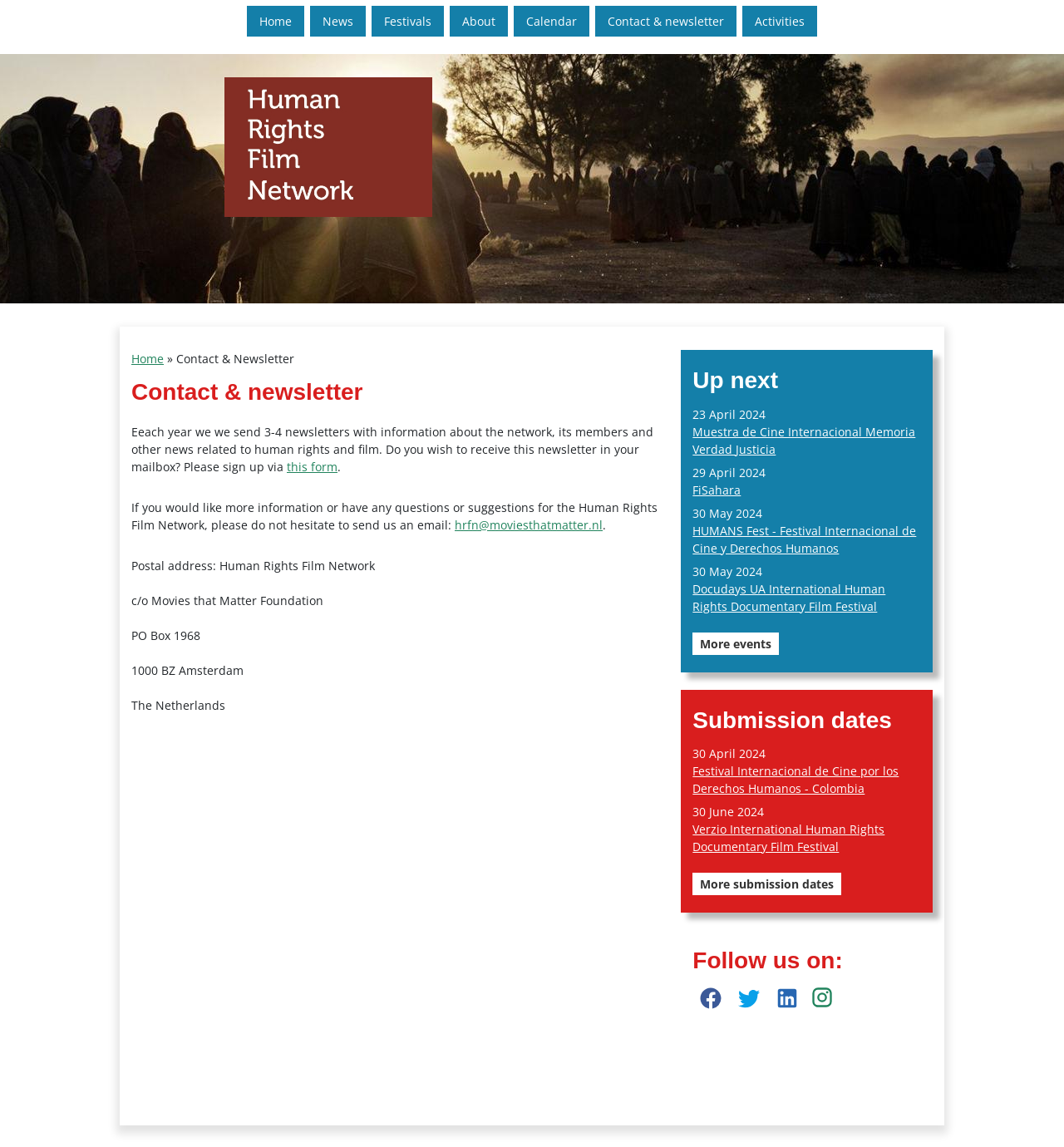Determine the bounding box coordinates for the HTML element described here: "aria-label="Our LinkedIn"".

[0.726, 0.859, 0.753, 0.879]